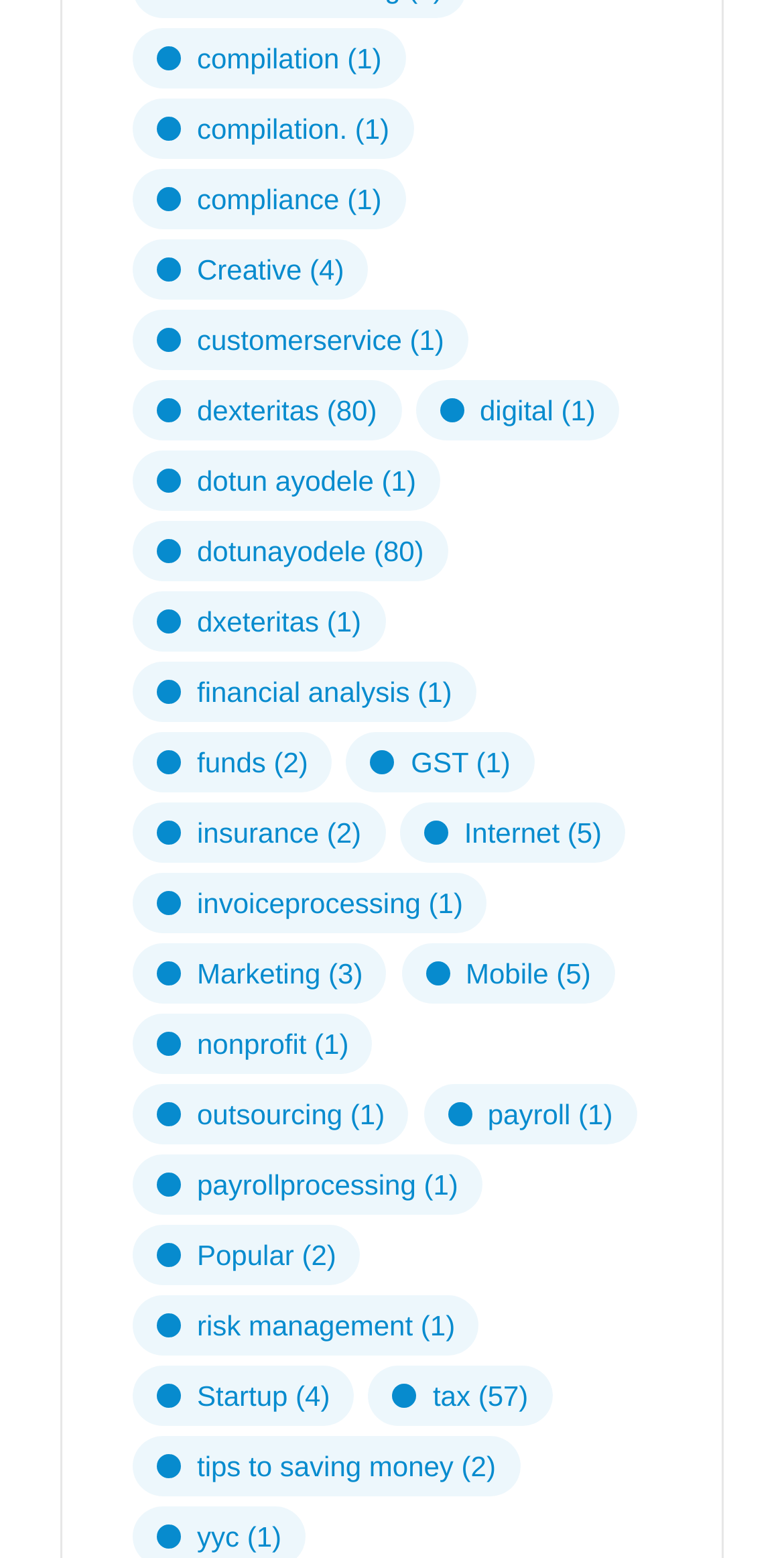What is the category with the most items?
Provide a concise answer using a single word or phrase based on the image.

dexteritas